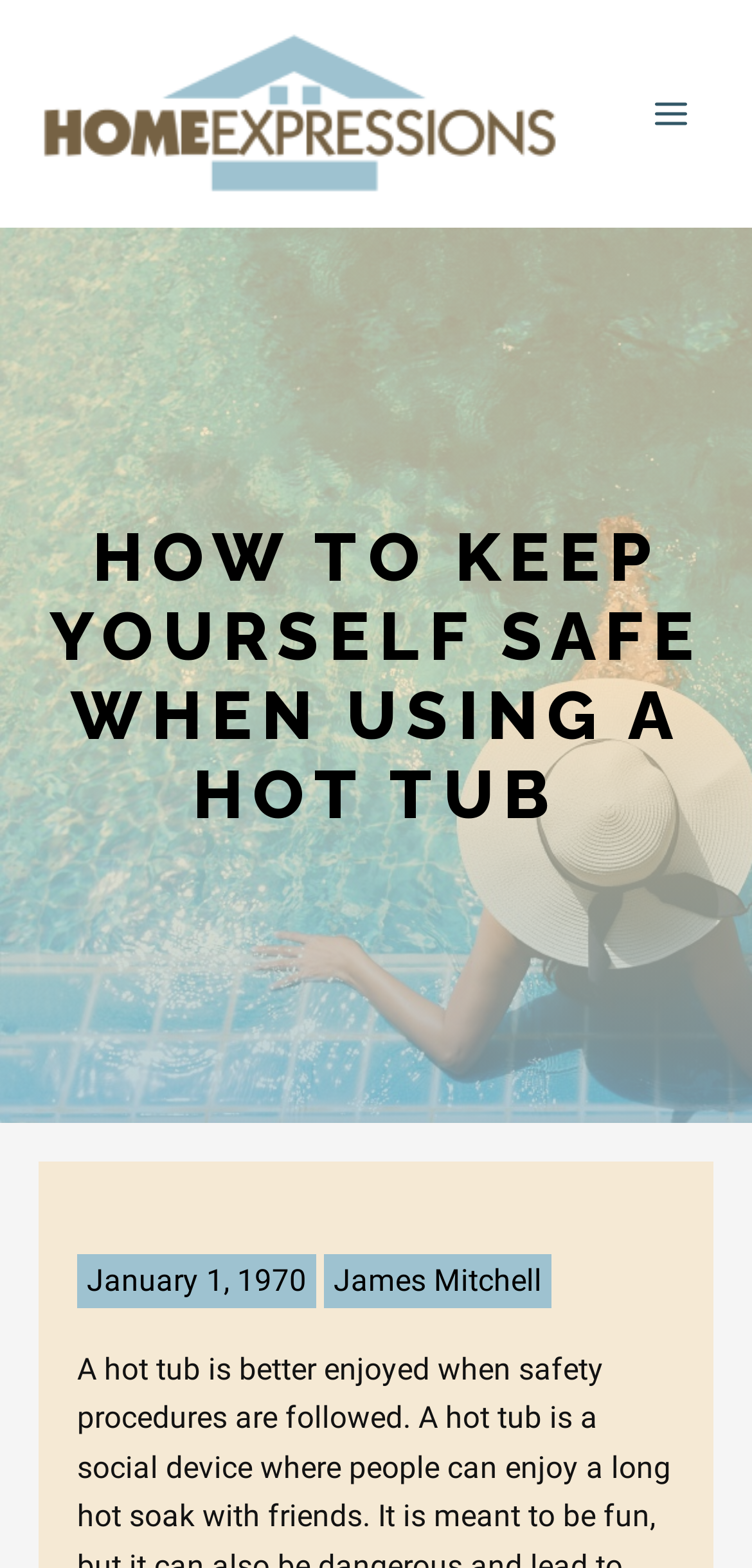Who is the author of the article?
Please give a detailed and elaborate explanation in response to the question.

The author of the article is located at the bottom of the webpage, and it is written as 'James Mitchell'.